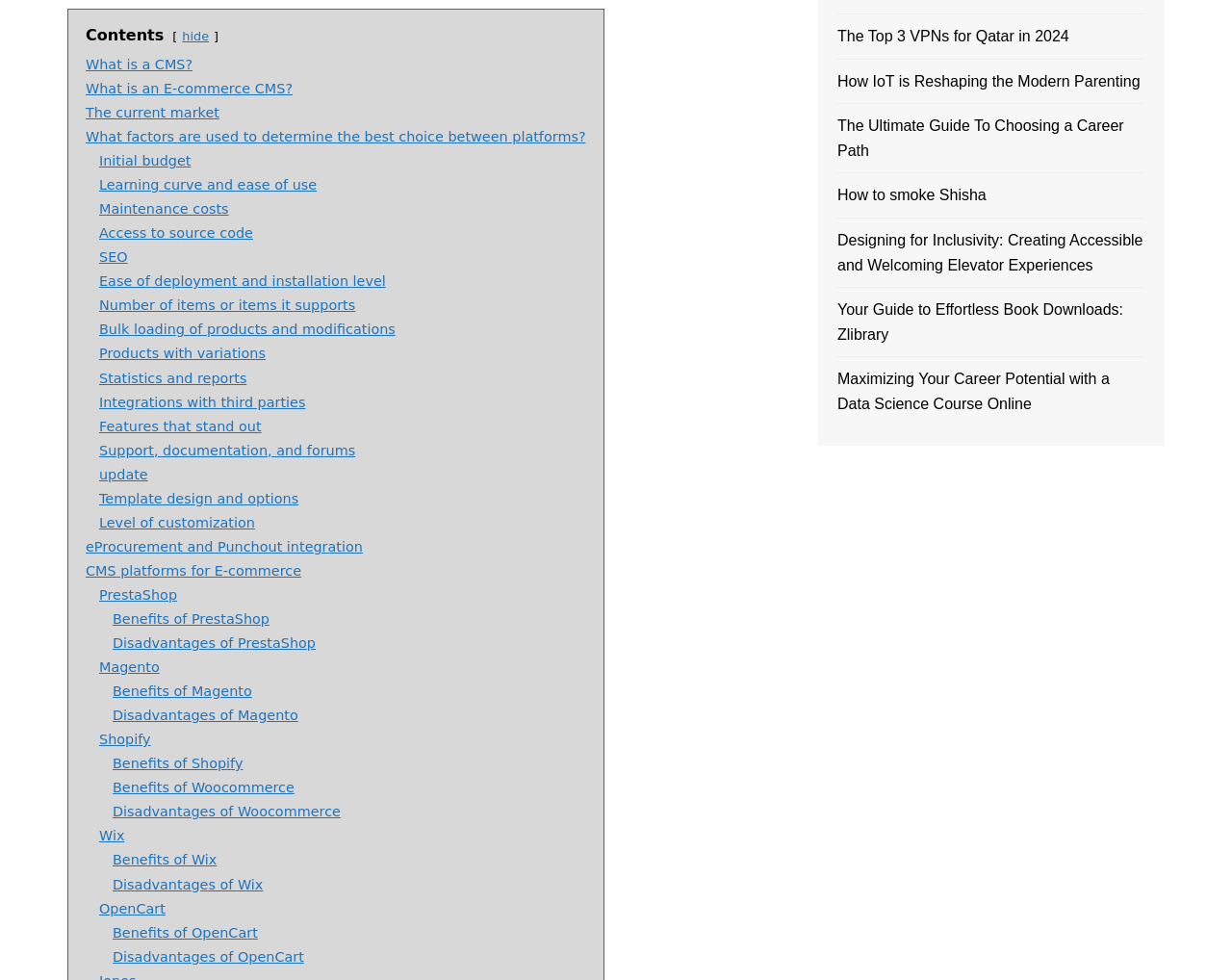What is the last link on the webpage?
Based on the screenshot, answer the question with a single word or phrase.

Maximizing Your Career Potential with a Data Science Course Online